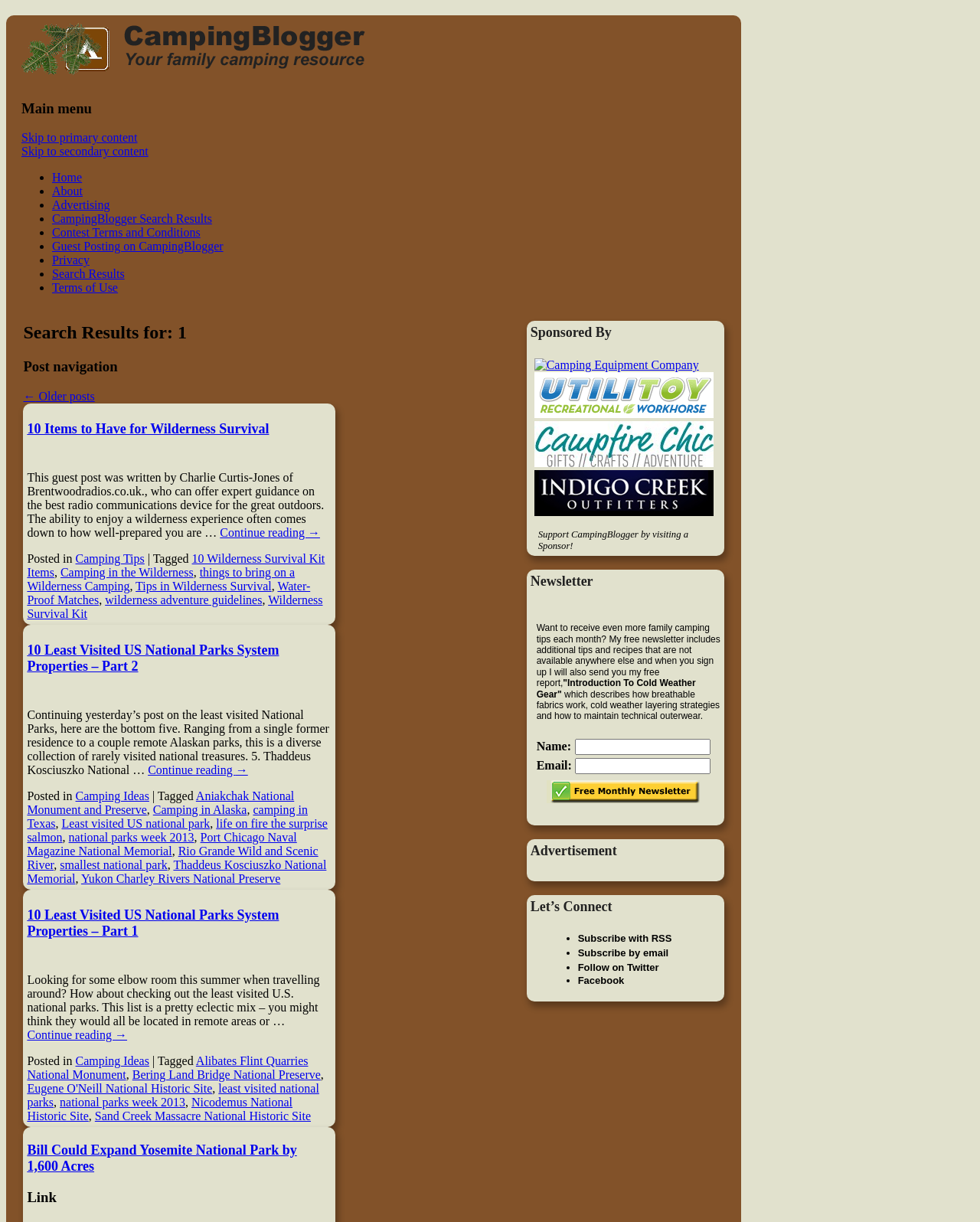What type of content is provided in the articles?
Please analyze the image and answer the question with as much detail as possible.

Based on the article titles and snippets, it appears that the articles on this webpage provide tips, information, and resources related to camping, wilderness survival, and national parks. The content seems to be informative and educational, rather than promotional or commercial.